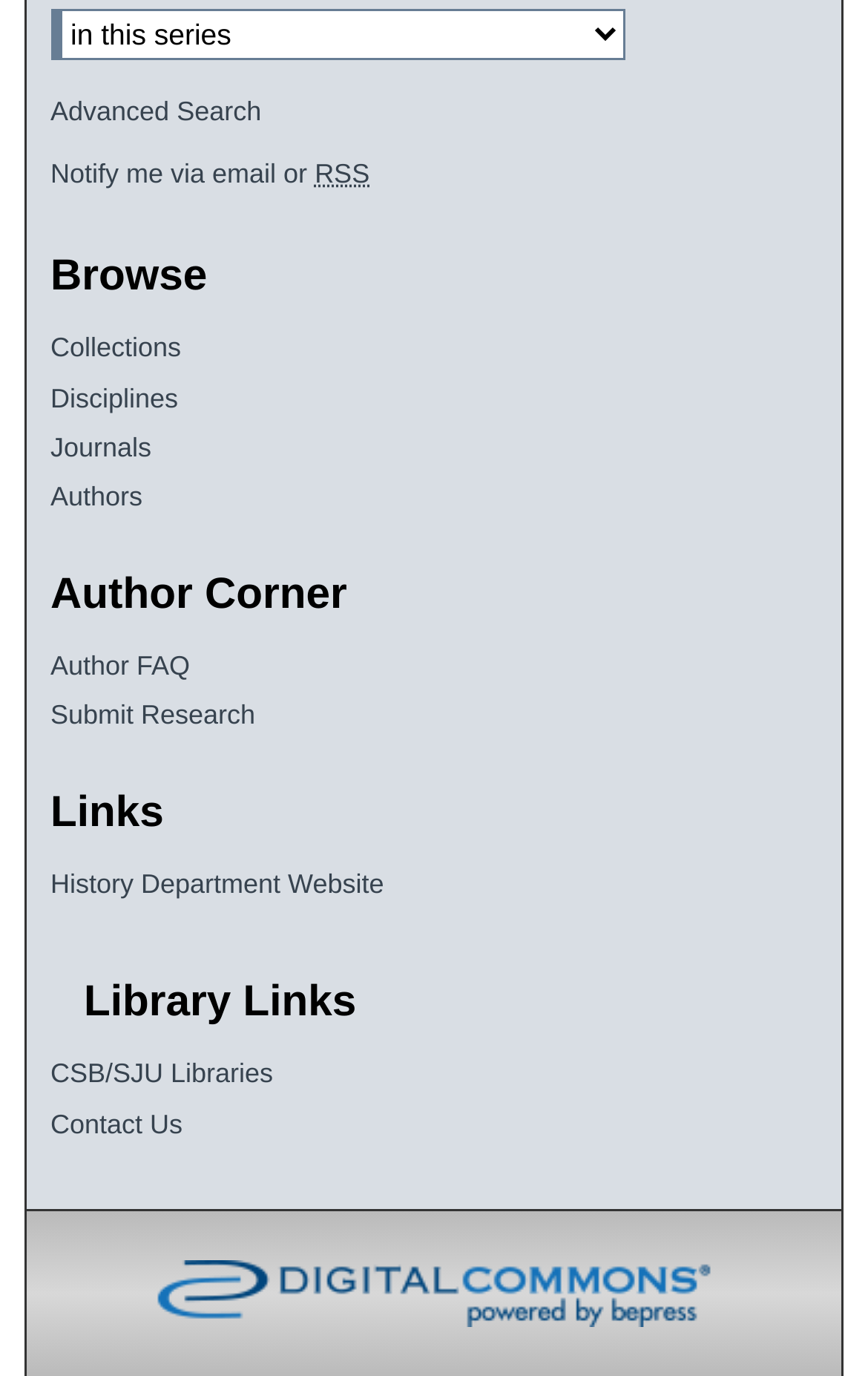Find and specify the bounding box coordinates that correspond to the clickable region for the instruction: "Browse collections".

[0.058, 0.212, 0.942, 0.236]